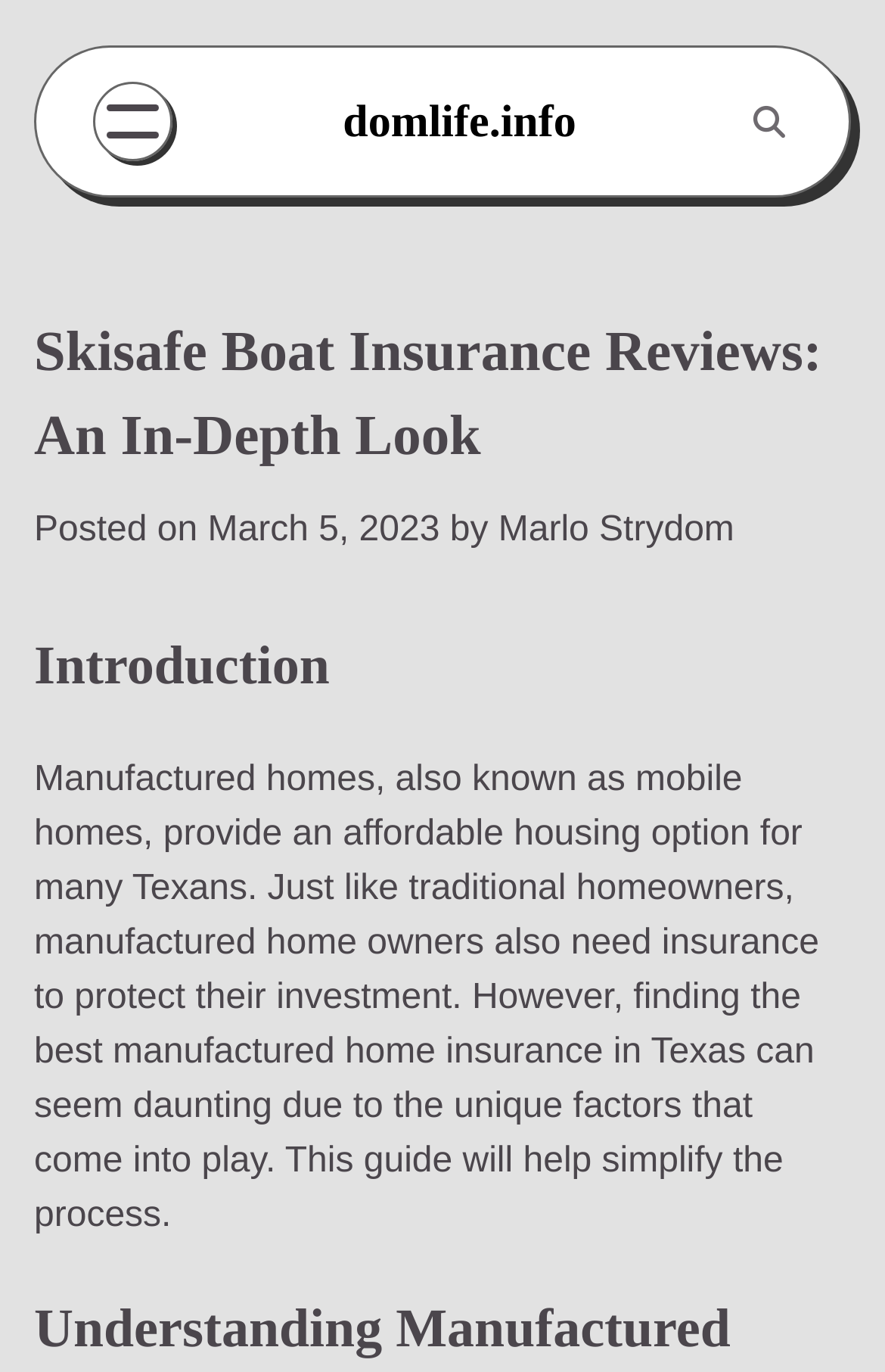Give a concise answer using one word or a phrase to the following question:
What is the purpose of this guide?

To simplify the process of finding insurance